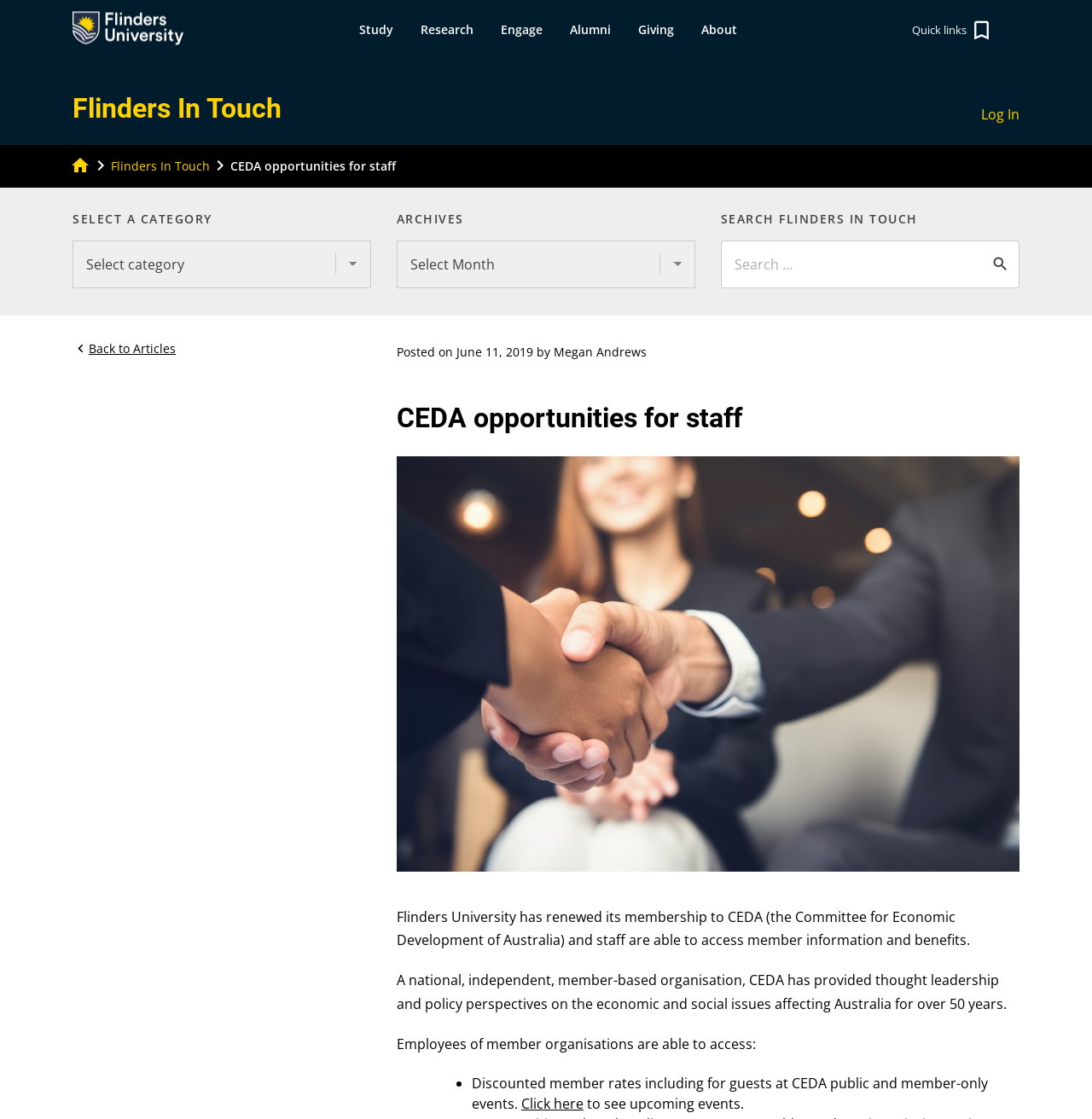What is the purpose of CEDA?
Craft a detailed and extensive response to the question.

I found the answer by reading the text on the webpage, specifically the sentence 'A national, independent, member-based organisation, CEDA has provided thought leadership and policy perspectives on the economic and social issues affecting Australia for over 50 years.'